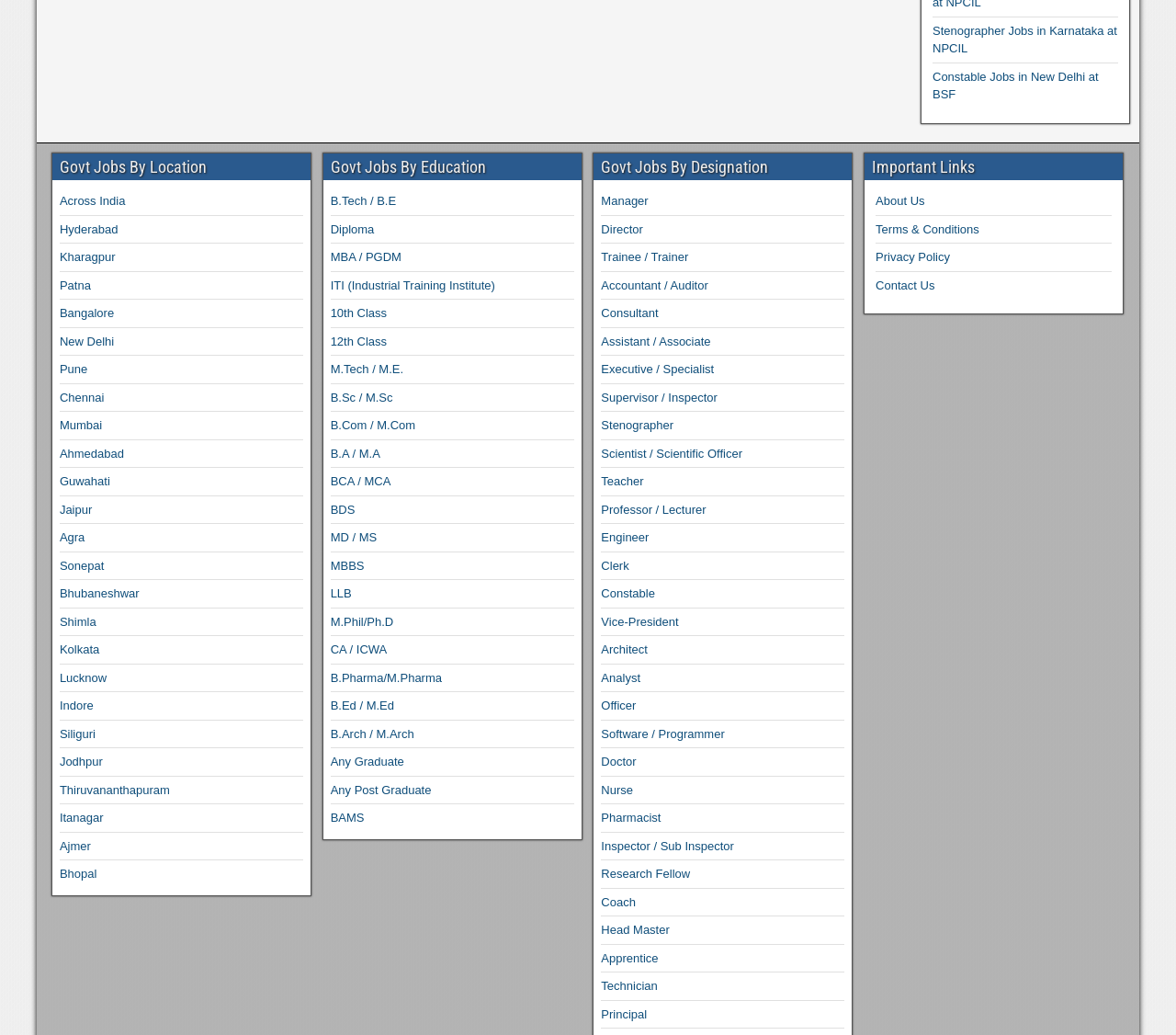Highlight the bounding box coordinates of the element that should be clicked to carry out the following instruction: "Check Govt Jobs By Education". The coordinates must be given as four float numbers ranging from 0 to 1, i.e., [left, top, right, bottom].

[0.275, 0.148, 0.494, 0.174]